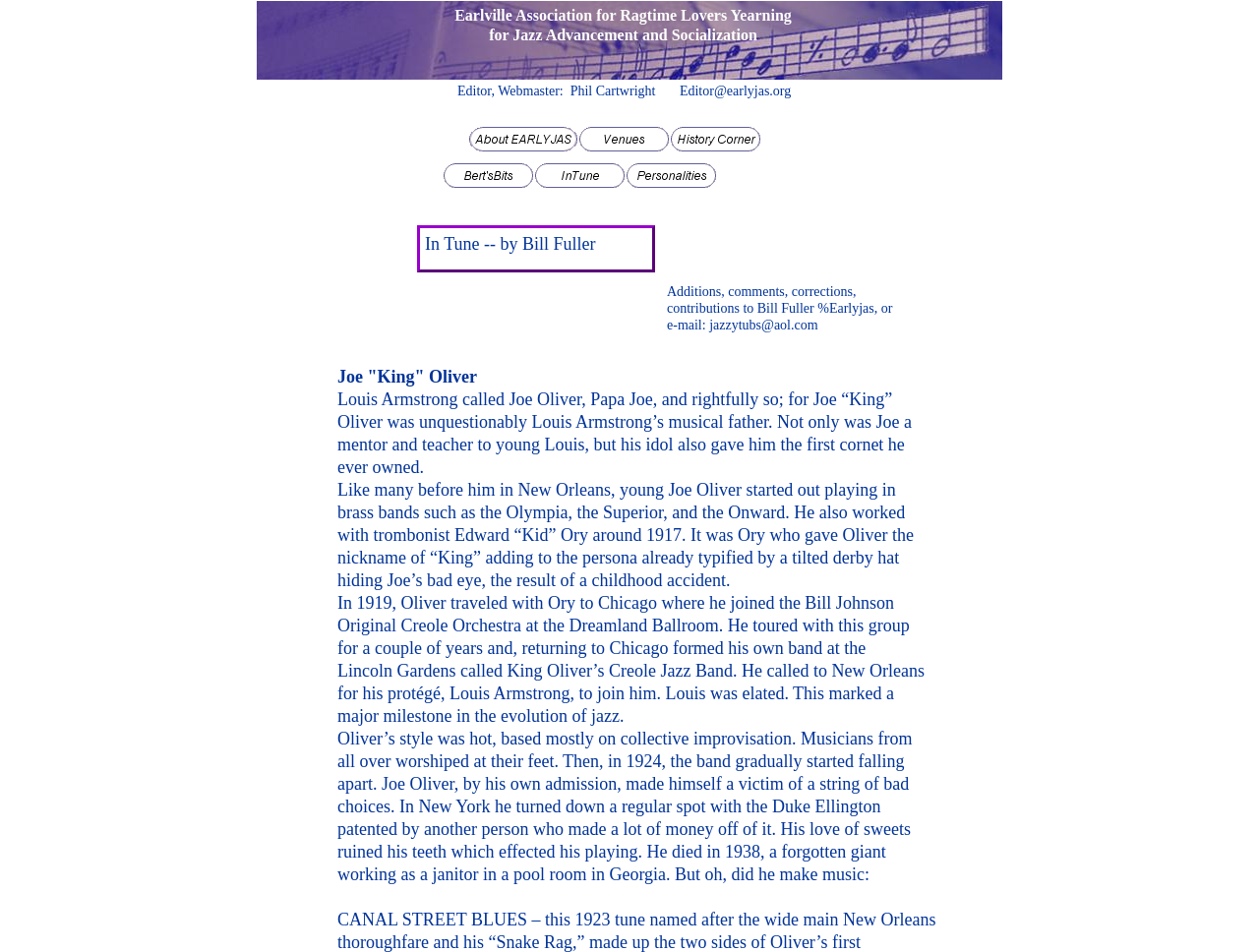Answer the question in a single word or phrase:
Is there a table on the webpage?

Yes